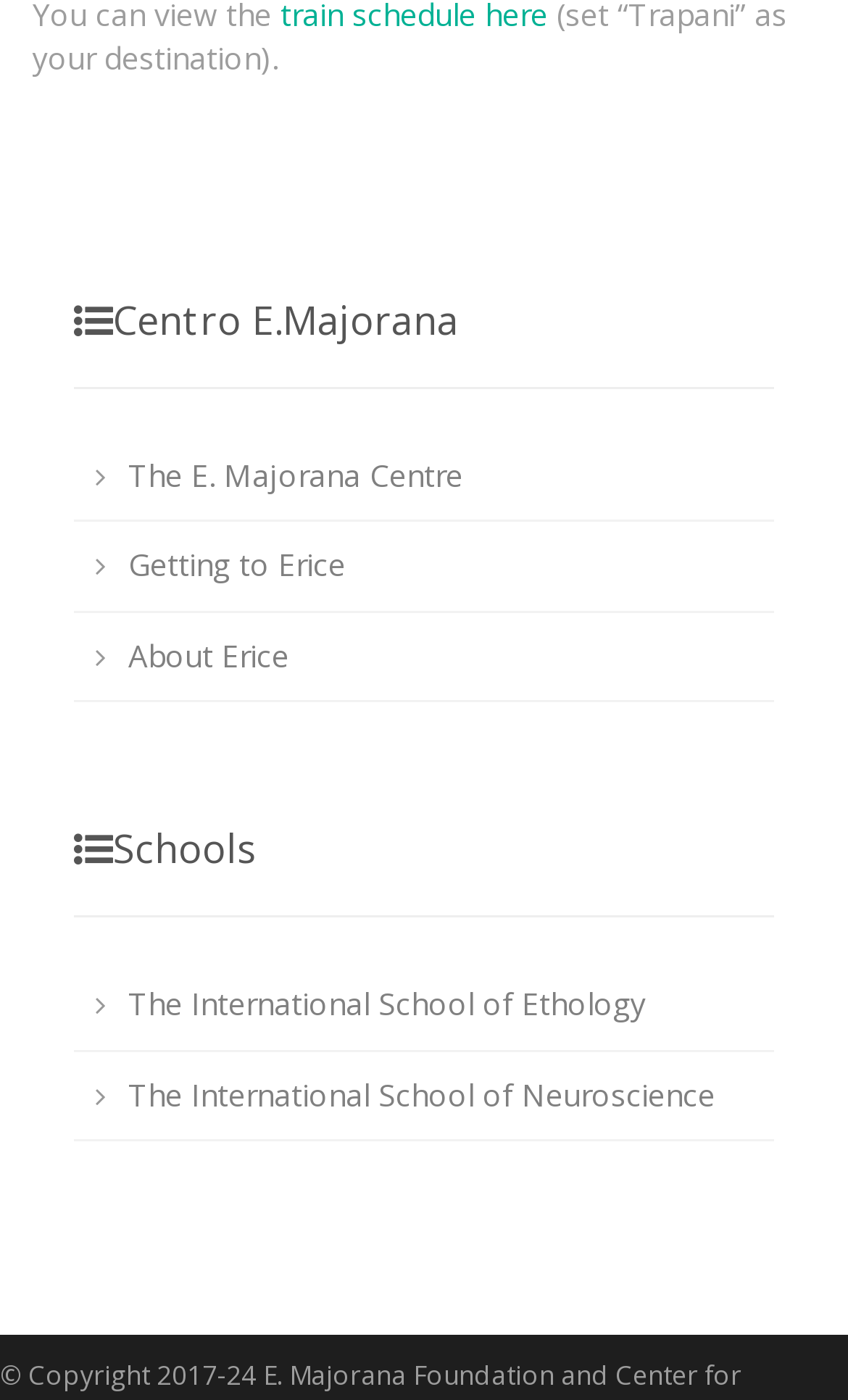Please reply with a single word or brief phrase to the question: 
How many schools are listed?

2